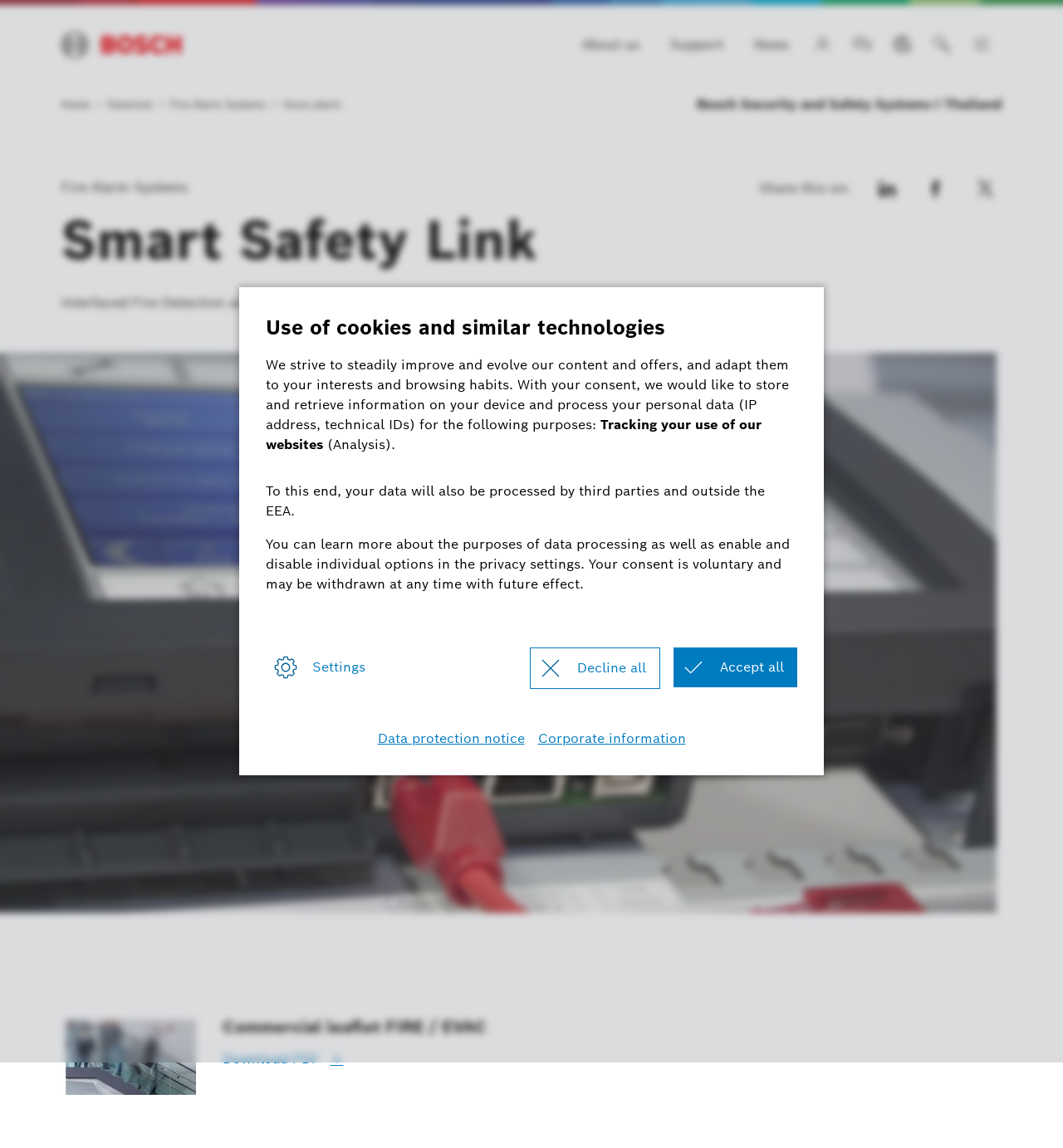Pinpoint the bounding box coordinates of the area that should be clicked to complete the following instruction: "Open the 'About us' page". The coordinates must be given as four float numbers between 0 and 1, i.e., [left, top, right, bottom].

[0.535, 0.022, 0.614, 0.056]